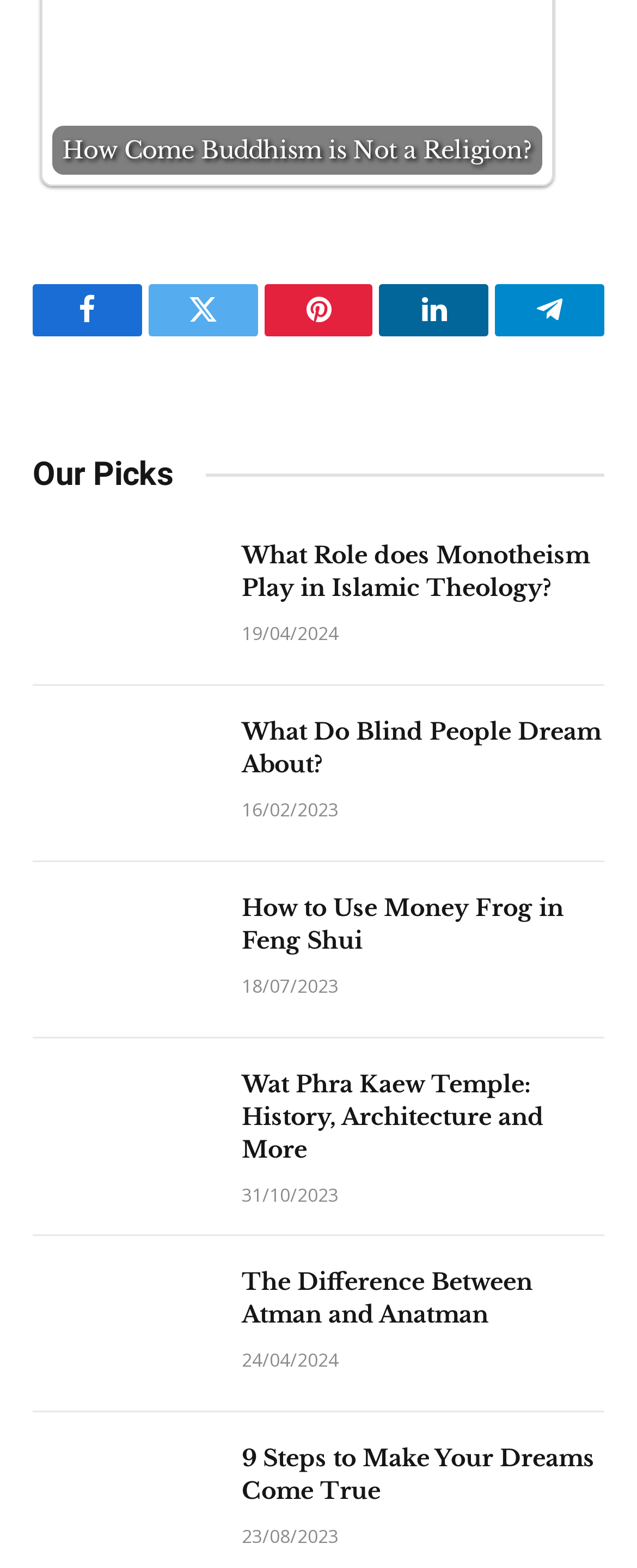Find the bounding box coordinates of the clickable element required to execute the following instruction: "Check the date of the article 9 Simple Steps to Make Your Dreams Come True". Provide the coordinates as four float numbers between 0 and 1, i.e., [left, top, right, bottom].

[0.379, 0.972, 0.532, 0.987]